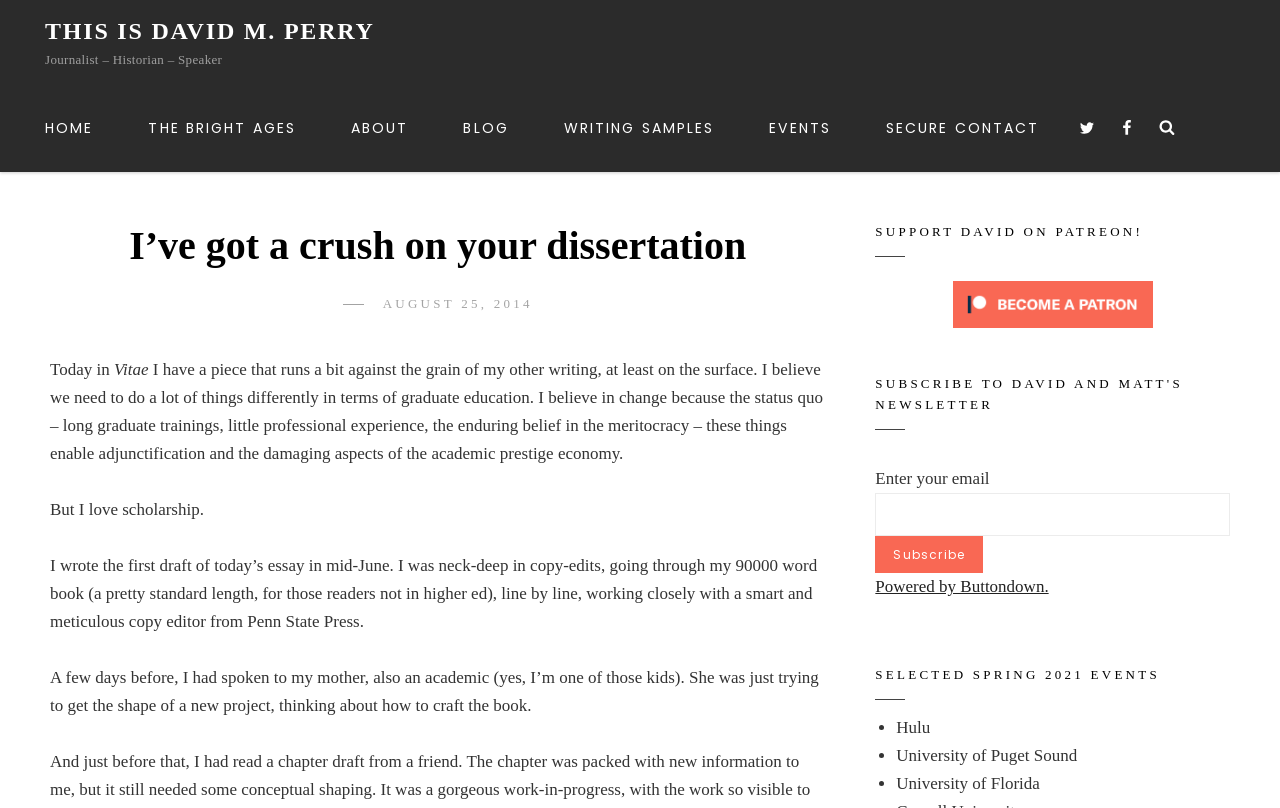Identify the bounding box coordinates of the region I need to click to complete this instruction: "Search using the search button".

[0.898, 0.105, 0.926, 0.212]